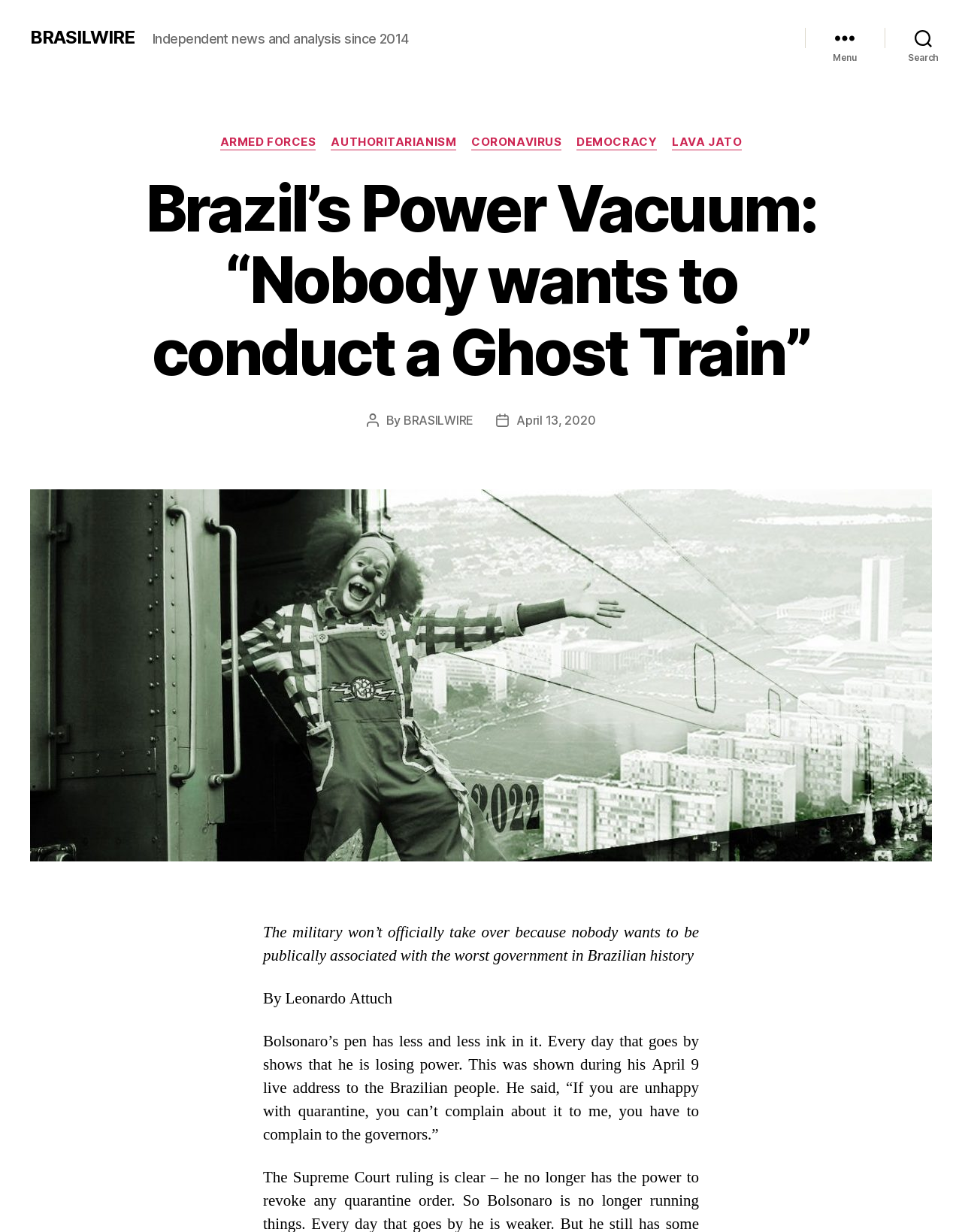Explain the webpage's layout and main content in detail.

This webpage appears to be an article from an independent news and analysis website, Brasilwire, which has been active since 2014. At the top left of the page, there is a link to the website's homepage, accompanied by a brief description of the website. To the right of this, there are two buttons, "Menu" and "Search", which are not currently expanded.

Below these elements, there is a header section that spans the width of the page. This section contains a list of categories, including "Armed Forces", "Authoritarianism", "Coronavirus", "Democracy", and "Lava Jato", each of which is a clickable link. 

The main article title, "Brazil's Power Vacuum: 'Nobody wants to conduct a Ghost Train'", is prominently displayed in the center of the page, above the article content. The article is attributed to an author, Leonardo Attuch, and is dated April 13, 2020.

The article content itself is divided into three paragraphs. The first paragraph discusses the military's reluctance to take over the government, citing its unpopularity. The second paragraph is a brief attribution to the author, Leonardo Attuch. The third and longest paragraph discusses Bolsonaro's declining power, referencing a recent live address to the Brazilian people.

There are no images on the page. The overall layout is organized, with clear headings and concise text.